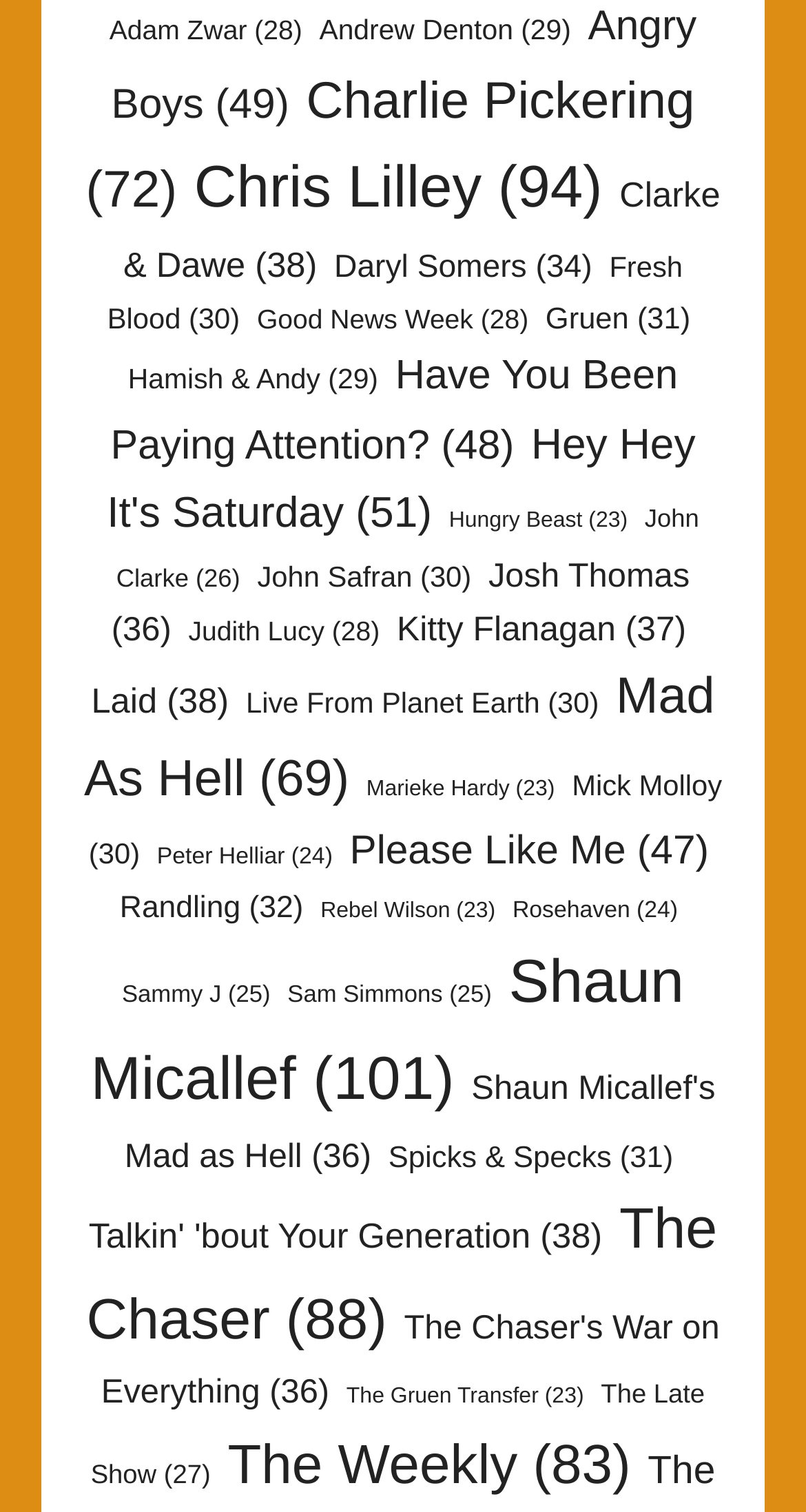What is the name of the show with 36 items that starts with 'S'?
Based on the image, give a one-word or short phrase answer.

Spicks & Specks